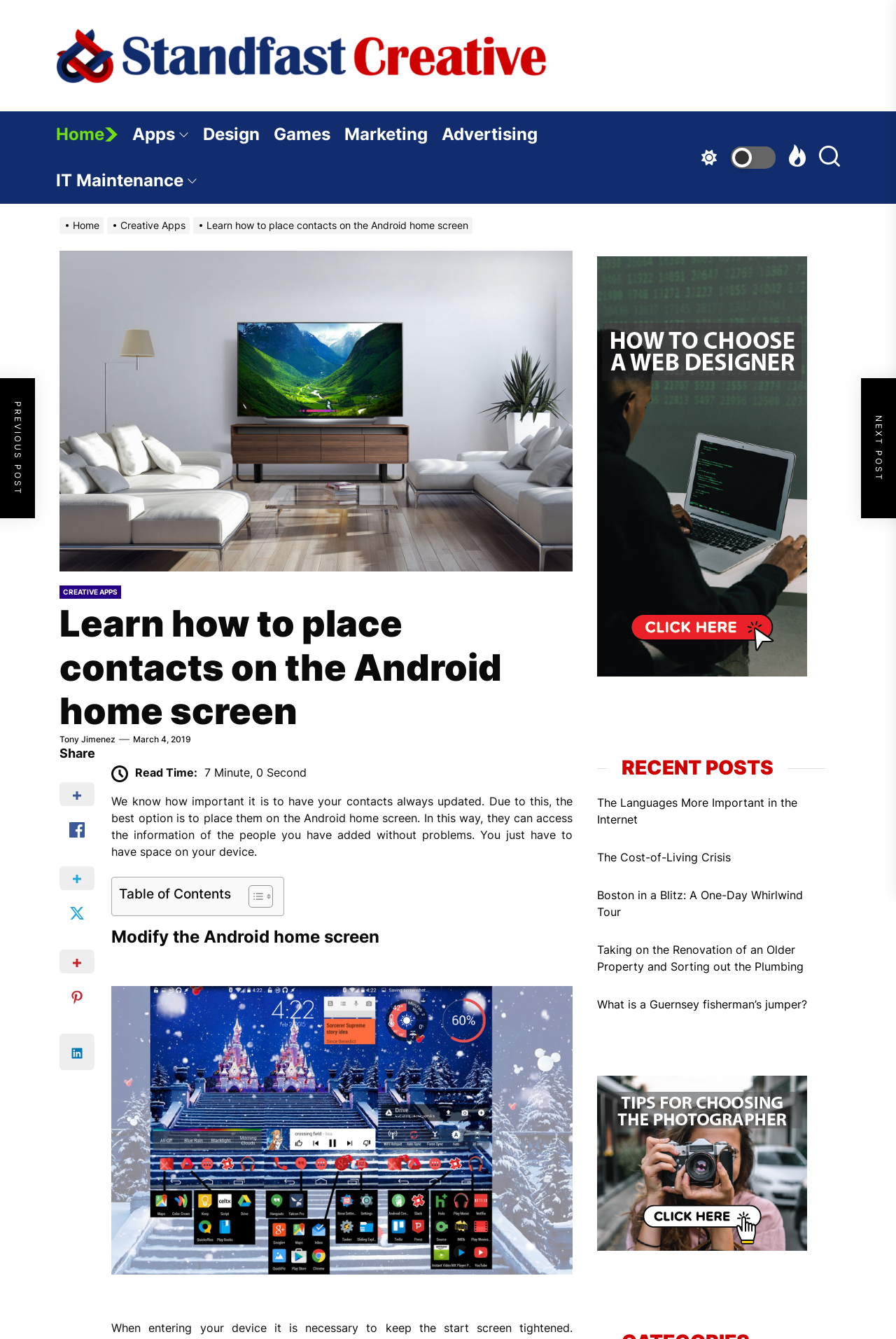Identify the bounding box for the given UI element using the description provided. Coordinates should be in the format (top-left x, top-left y, bottom-right x, bottom-right y) and must be between 0 and 1. Here is the description: parent_node: By title="Nupur Saini"

None